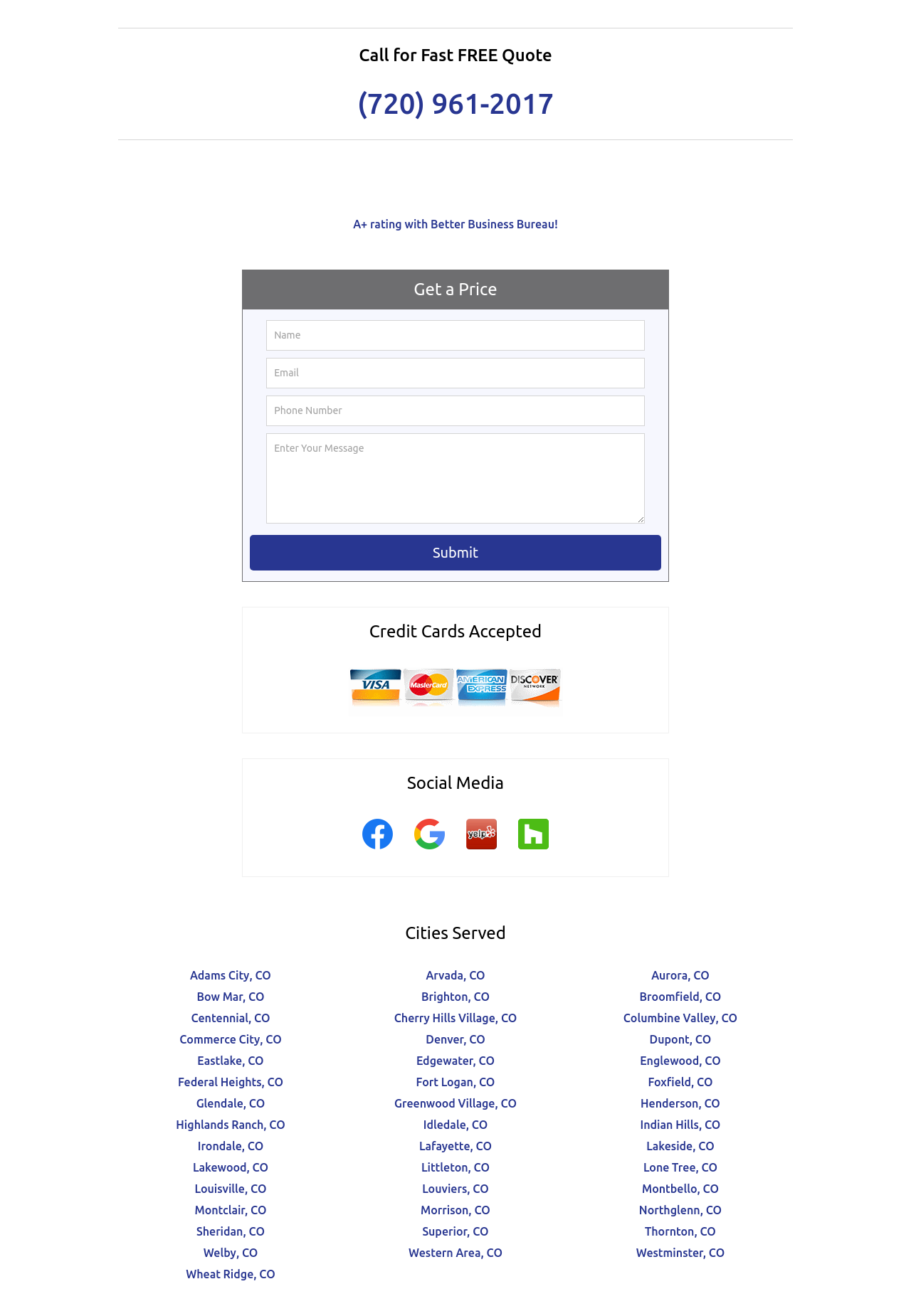What types of payment are accepted?
Refer to the image and give a detailed answer to the question.

The webpage has a heading 'Credit Cards Accepted' with an image of credit cards, indicating that the company accepts credit cards as a form of payment.